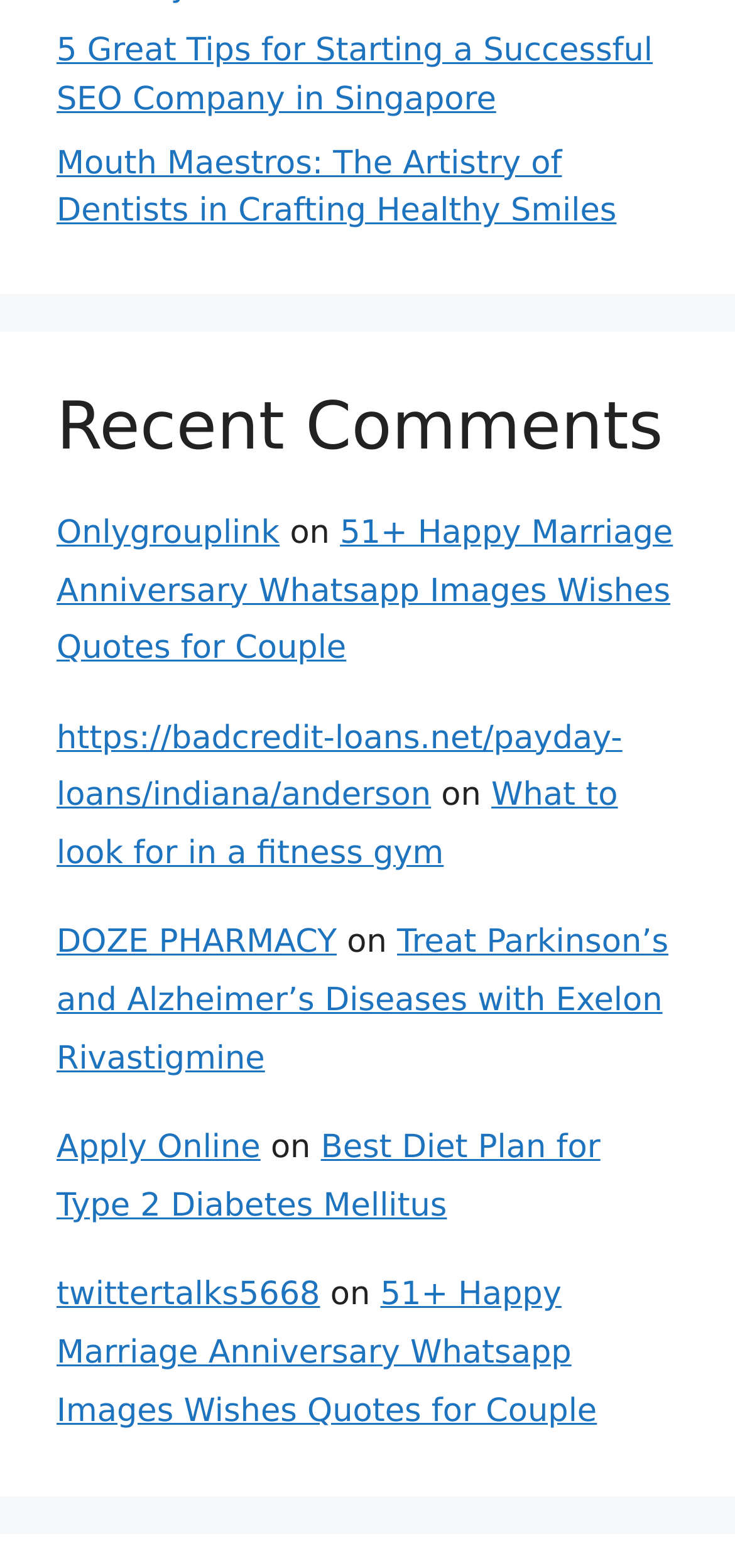Identify the bounding box coordinates of the specific part of the webpage to click to complete this instruction: "View the comments section".

[0.077, 0.248, 0.923, 0.298]